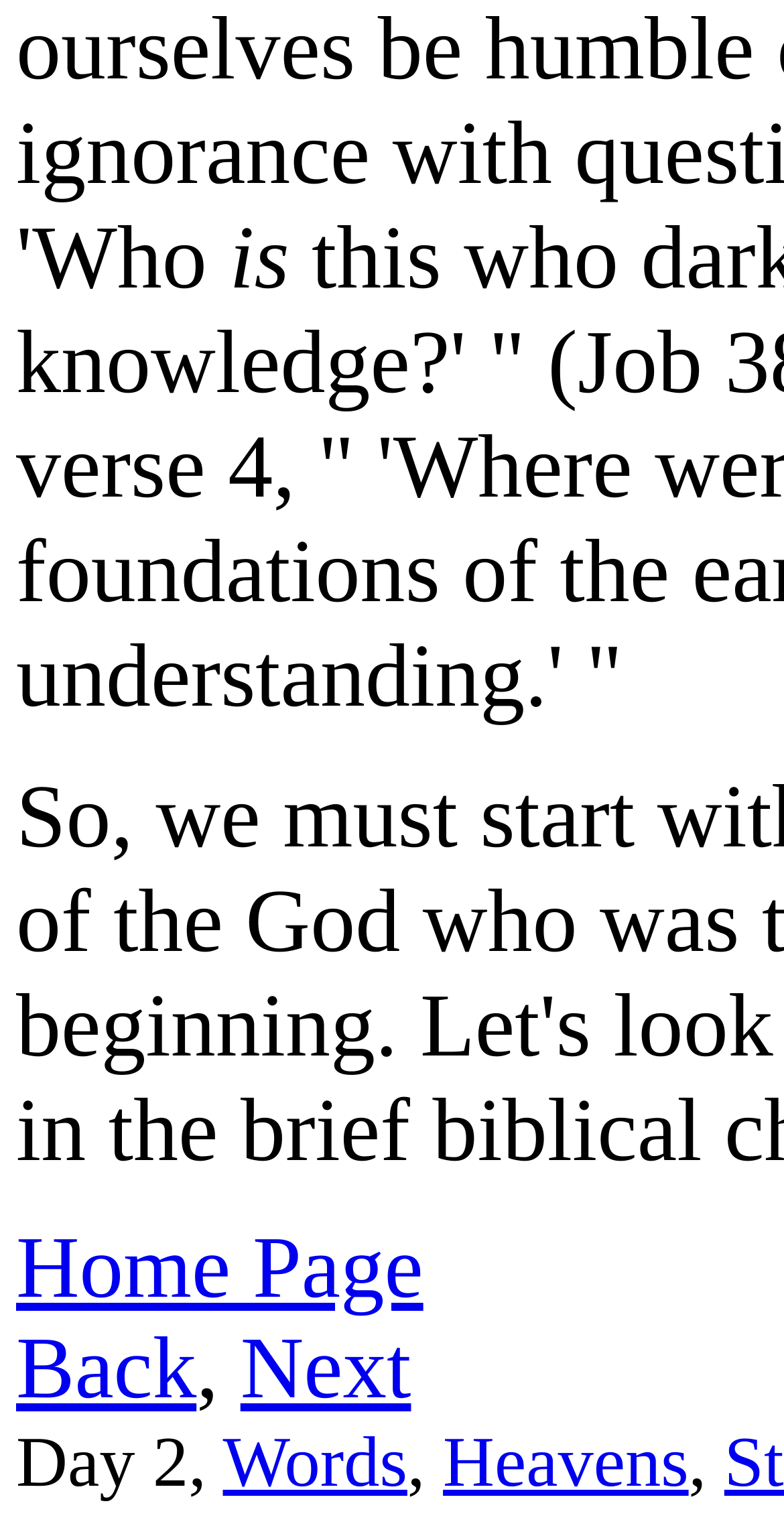Identify the bounding box of the UI component described as: "Words".

[0.284, 0.925, 0.52, 0.978]